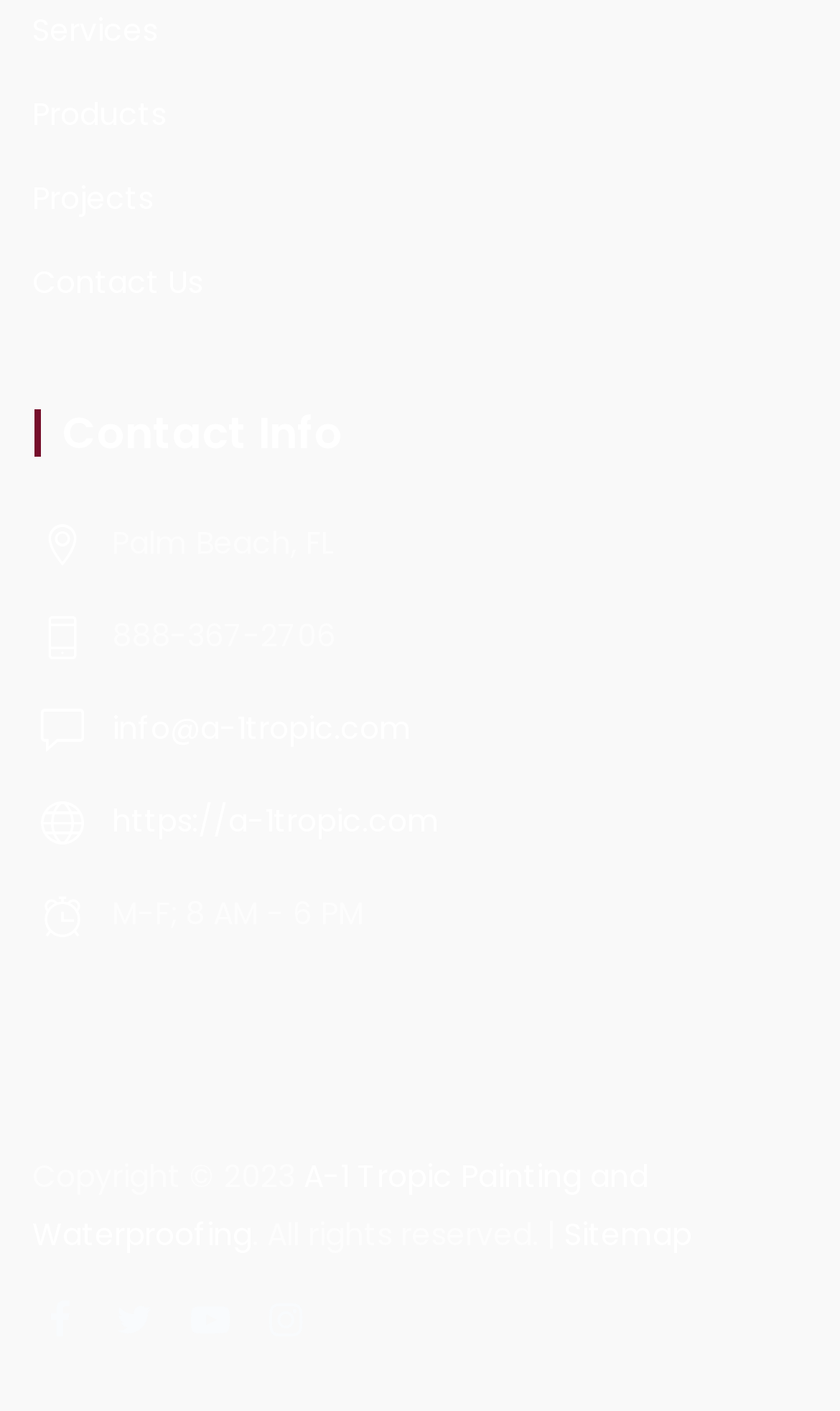What is the company's location?
Utilize the image to construct a detailed and well-explained answer.

I found the company's location by looking at the static text elements on the webpage. Specifically, I found the text 'Palm Beach, FL' which is located at coordinates [0.133, 0.369, 0.397, 0.4]. This suggests that the company is based in Palm Beach, Florida.